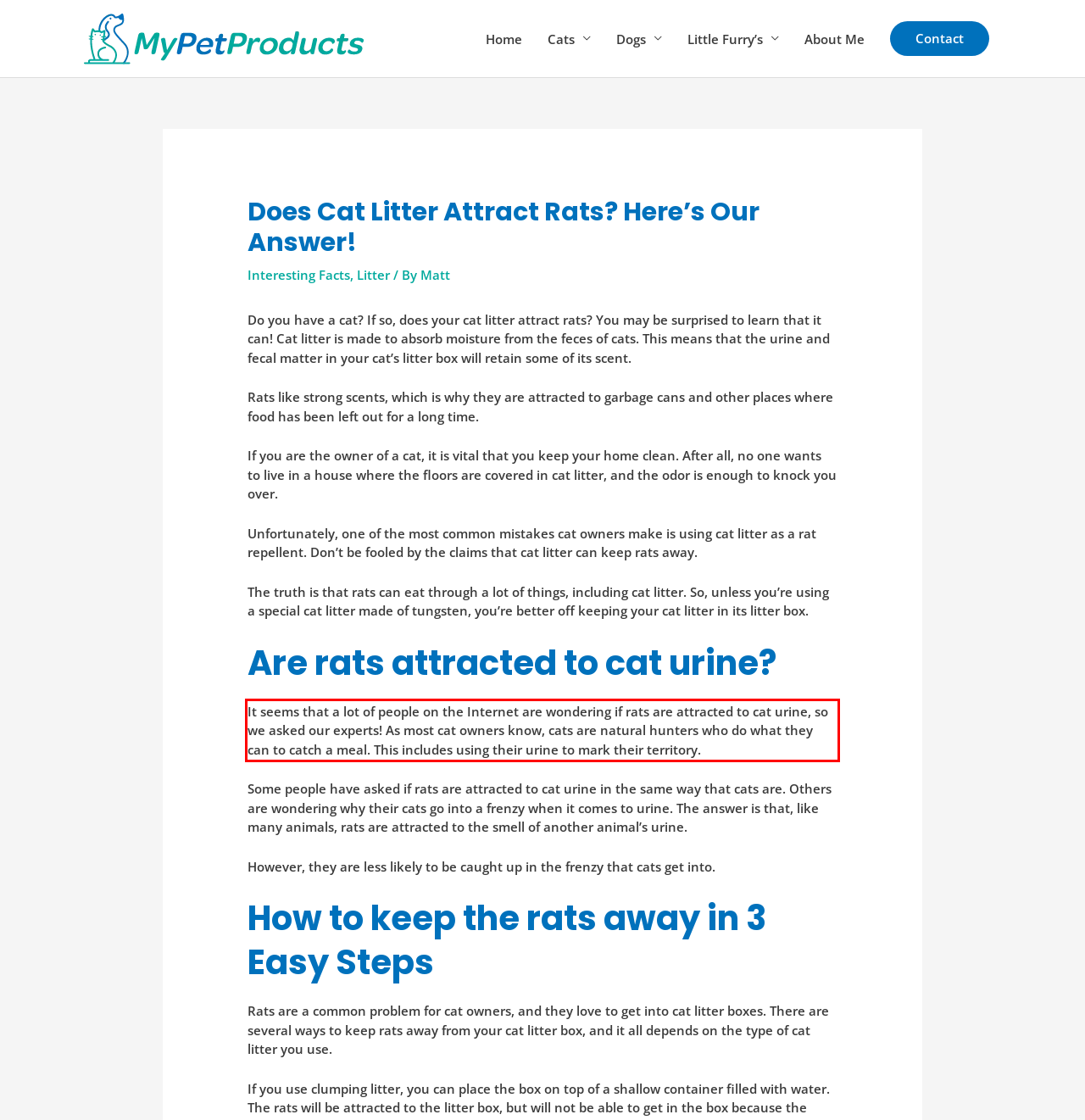Locate the red bounding box in the provided webpage screenshot and use OCR to determine the text content inside it.

It seems that a lot of people on the Internet are wondering if rats are attracted to cat urine, so we asked our experts! As most cat owners know, cats are natural hunters who do what they can to catch a meal. This includes using their urine to mark their territory.